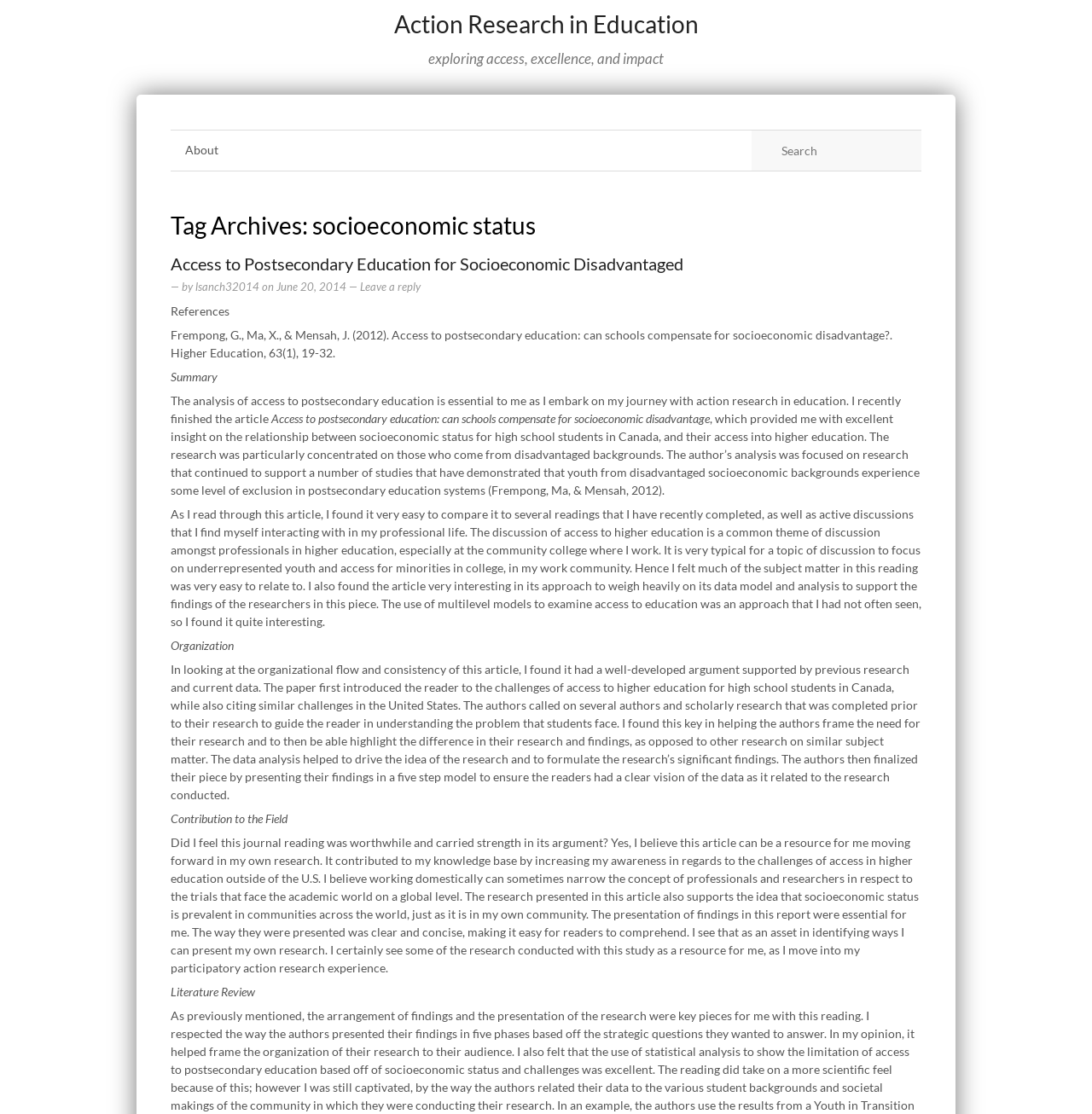Provide a brief response using a word or short phrase to this question:
What is the main topic of the article?

Access to Postsecondary Education